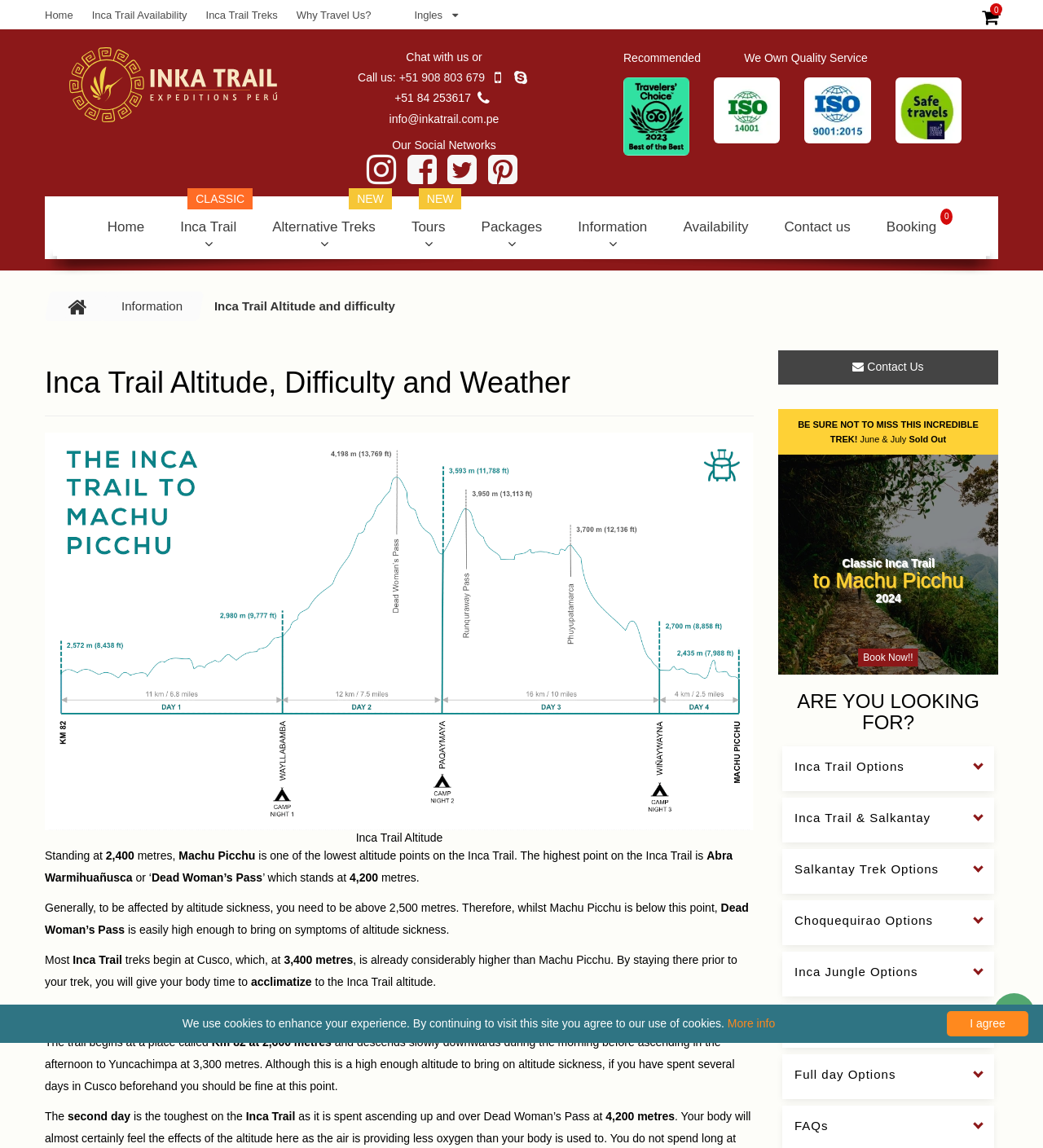Examine the image and give a thorough answer to the following question:
What is the name of the company offering Inca Trail treks?

I found this answer by looking at the top of the webpage, where the company name is displayed as 'Elevation and Inca Trail altitude points |INKA TRAIL EXPEDITIONS PERU'.